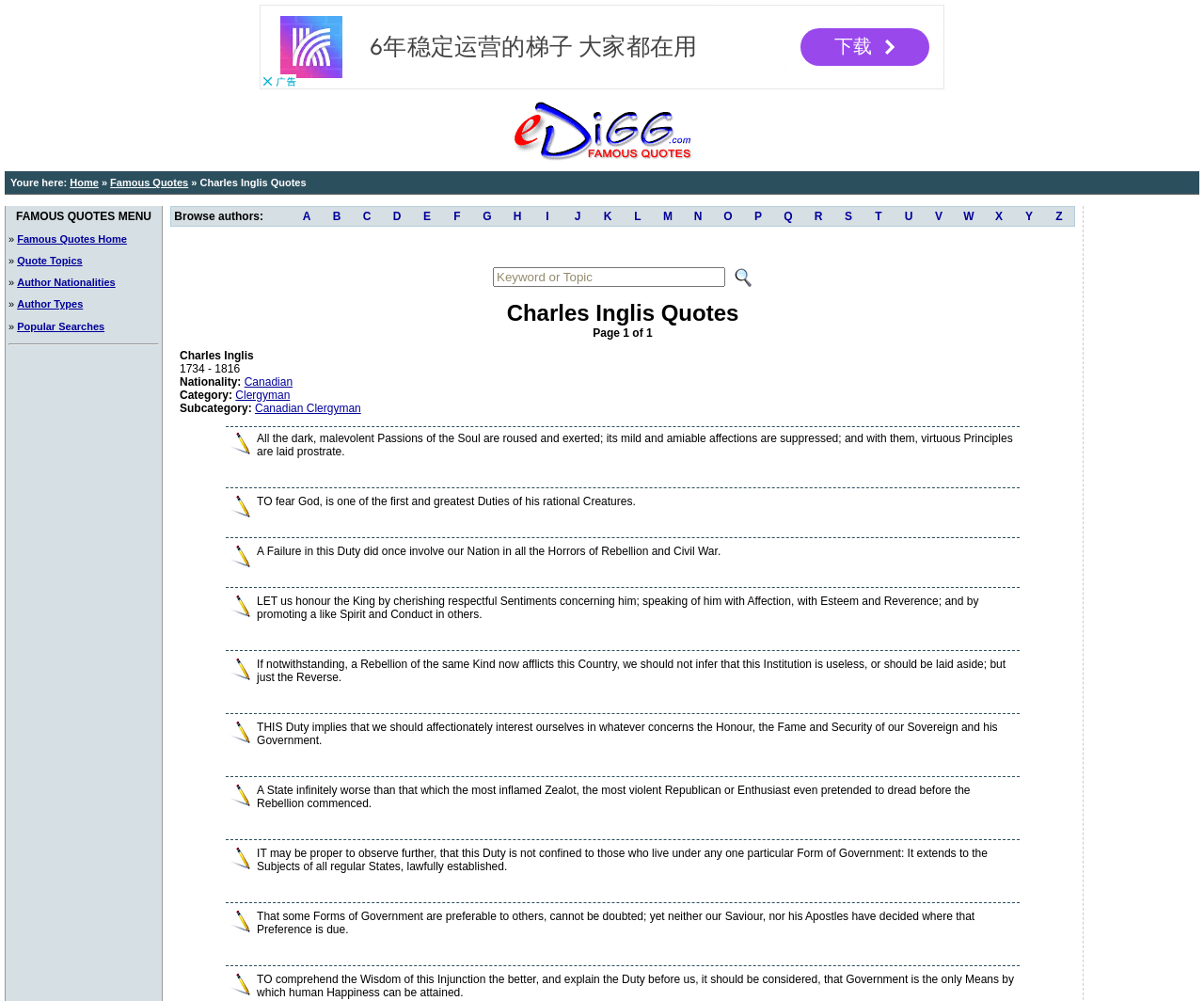Find the bounding box coordinates of the element's region that should be clicked in order to follow the given instruction: "View 'Famous Quotes'". The coordinates should consist of four float numbers between 0 and 1, i.e., [left, top, right, bottom].

[0.091, 0.177, 0.156, 0.188]